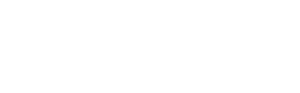What is the mood after the comedown of PES Hawaiian mushrooms?
Based on the screenshot, respond with a single word or phrase.

Elevated